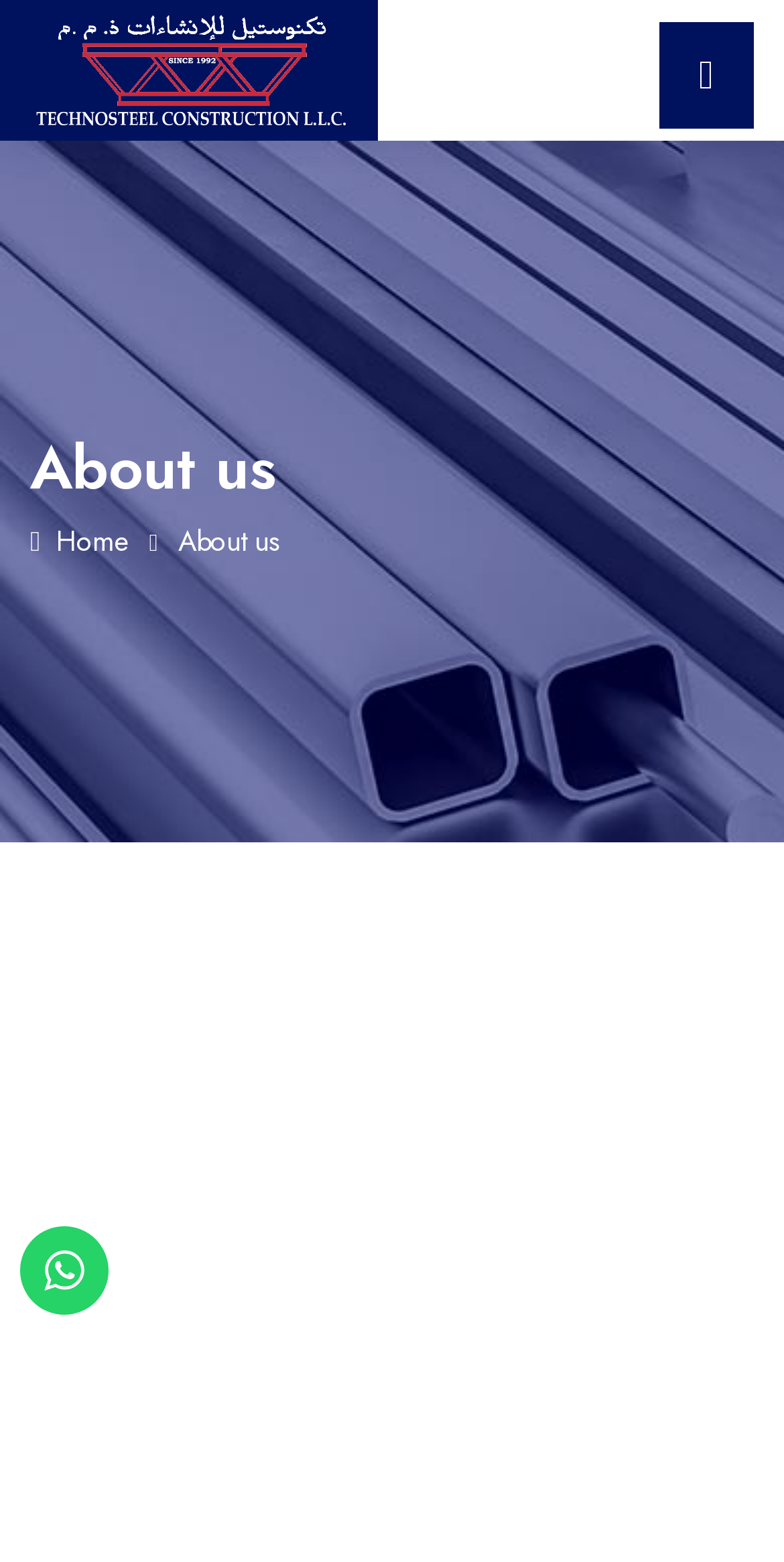How many images are there on the page?
Answer the question with a single word or phrase derived from the image.

2